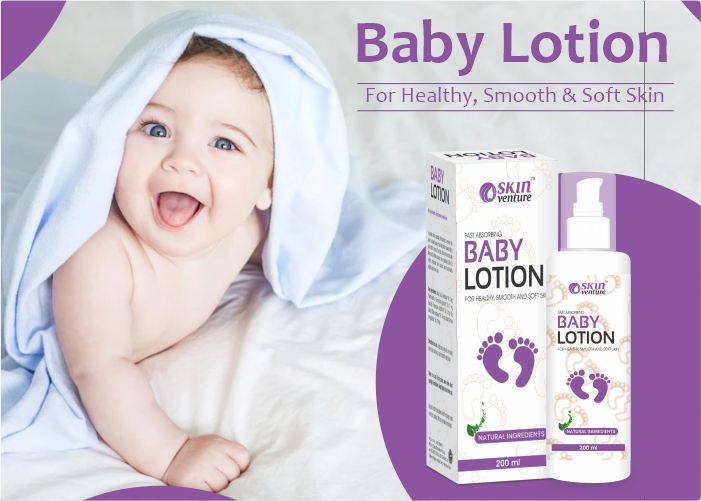What type of ingredients are used in the baby lotion?
Based on the image, answer the question with as much detail as possible.

The packaging of the baby lotion highlights the use of natural ingredients, ensuring safety and care for a baby's delicate skin, which suggests that the product is made with natural and gentle components.